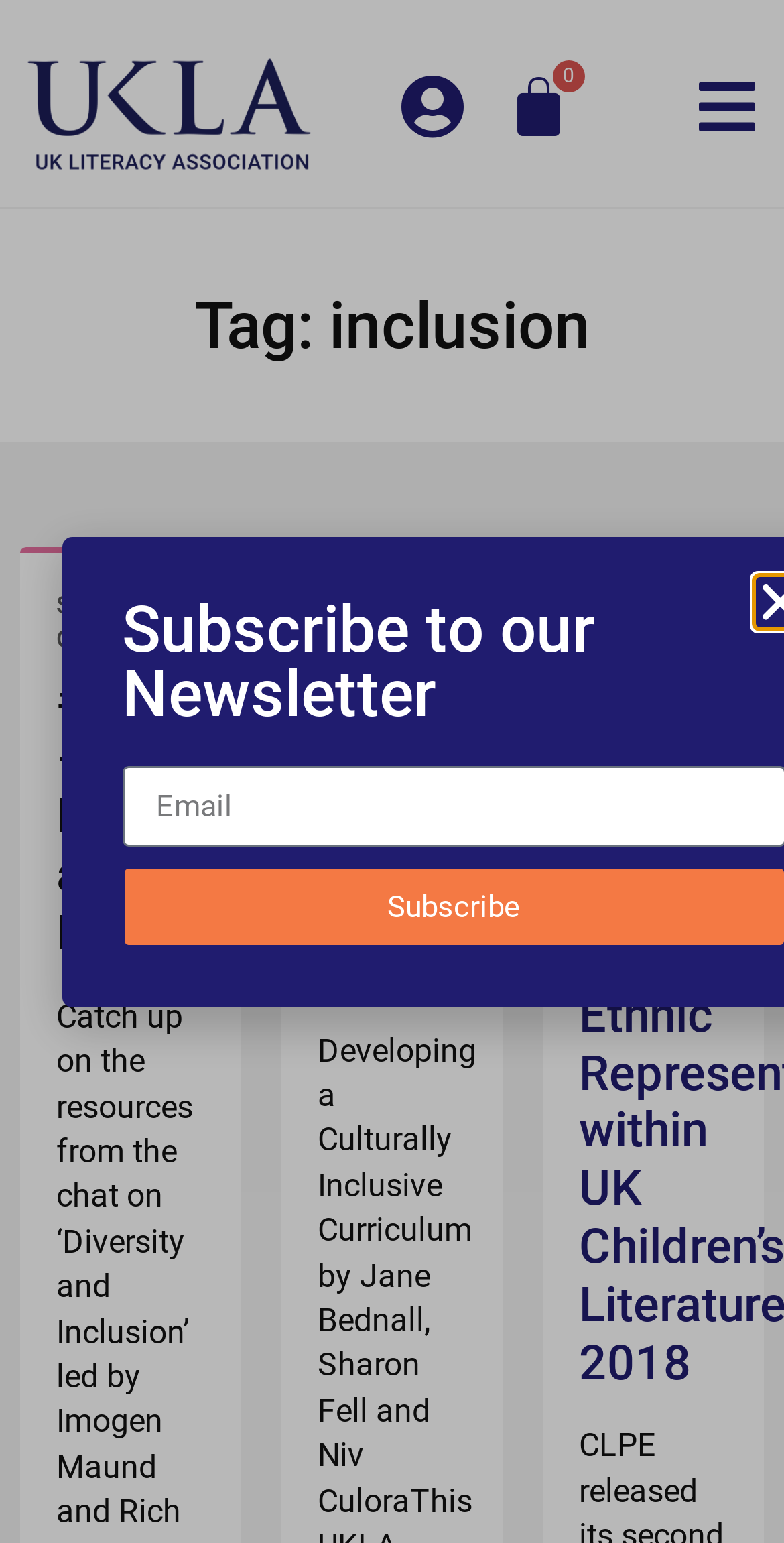Please give a one-word or short phrase response to the following question: 
What is the text of the link next to 'SUBSCRIBERS ONLY'?

CPD